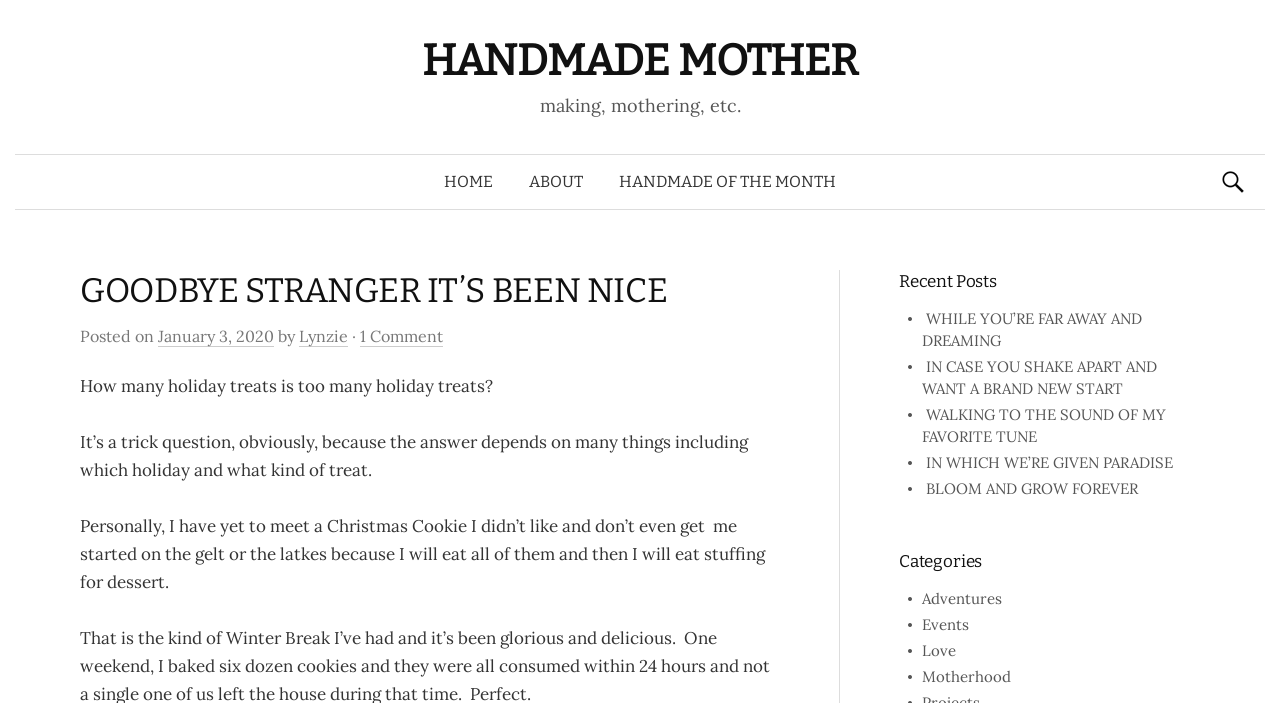Locate the bounding box coordinates of the item that should be clicked to fulfill the instruction: "Click on the 'HOME' link".

[0.333, 0.22, 0.399, 0.297]